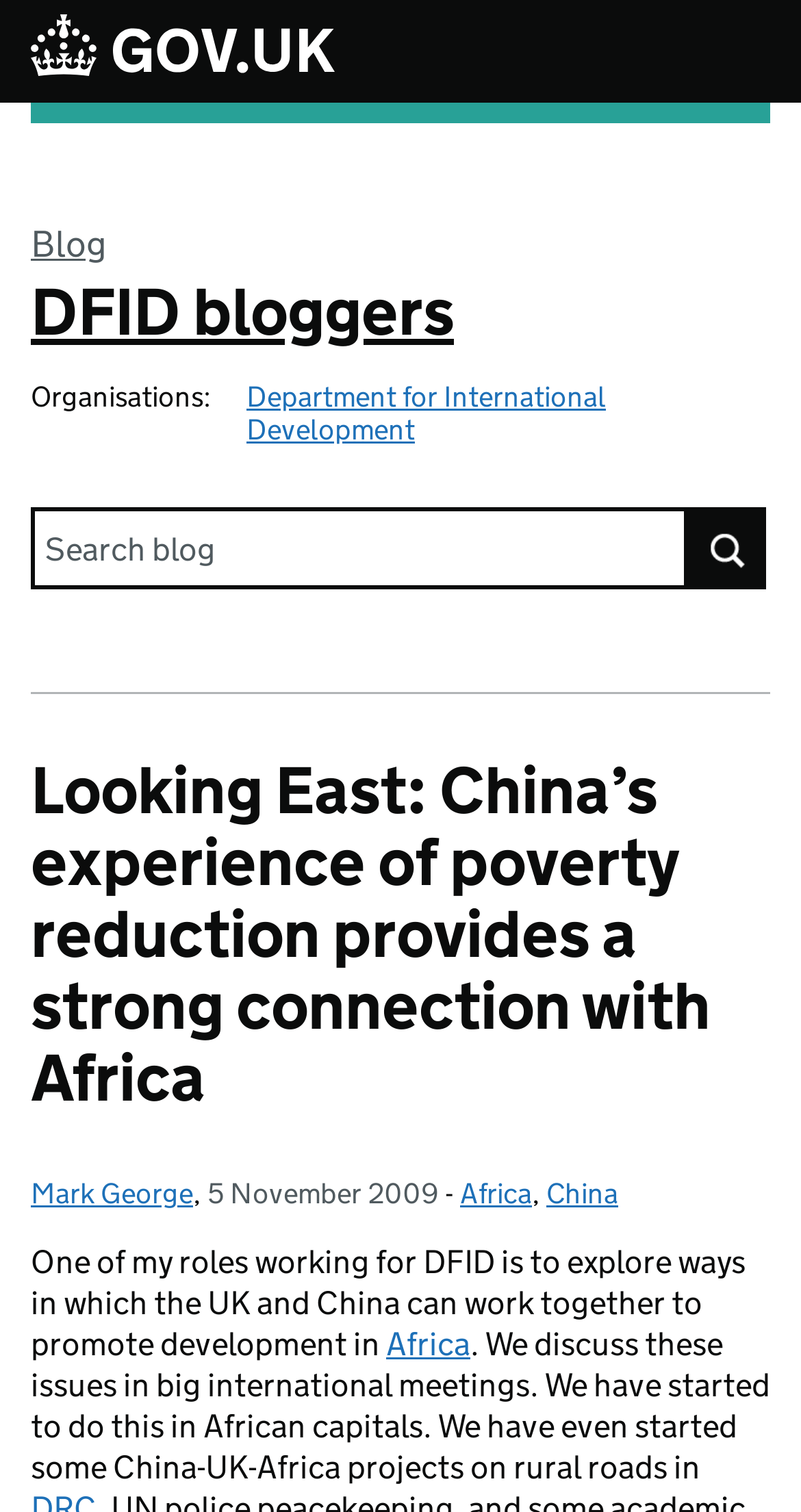Please locate the clickable area by providing the bounding box coordinates to follow this instruction: "Read the blog post by Mark George".

[0.038, 0.777, 0.241, 0.801]